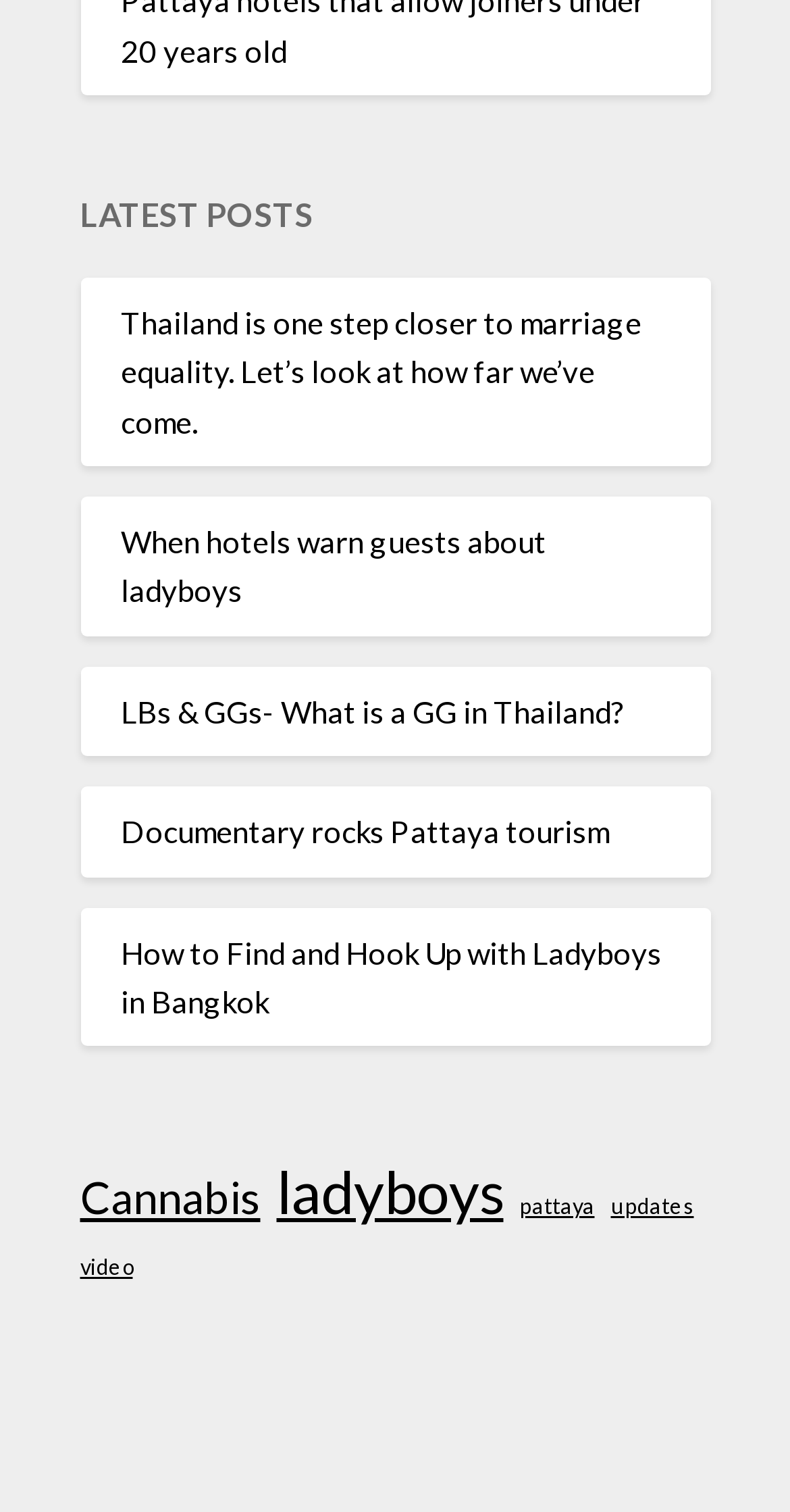Please identify the bounding box coordinates of the element's region that needs to be clicked to fulfill the following instruction: "Read the latest post about Thailand's marriage equality". The bounding box coordinates should consist of four float numbers between 0 and 1, i.e., [left, top, right, bottom].

[0.153, 0.201, 0.812, 0.29]